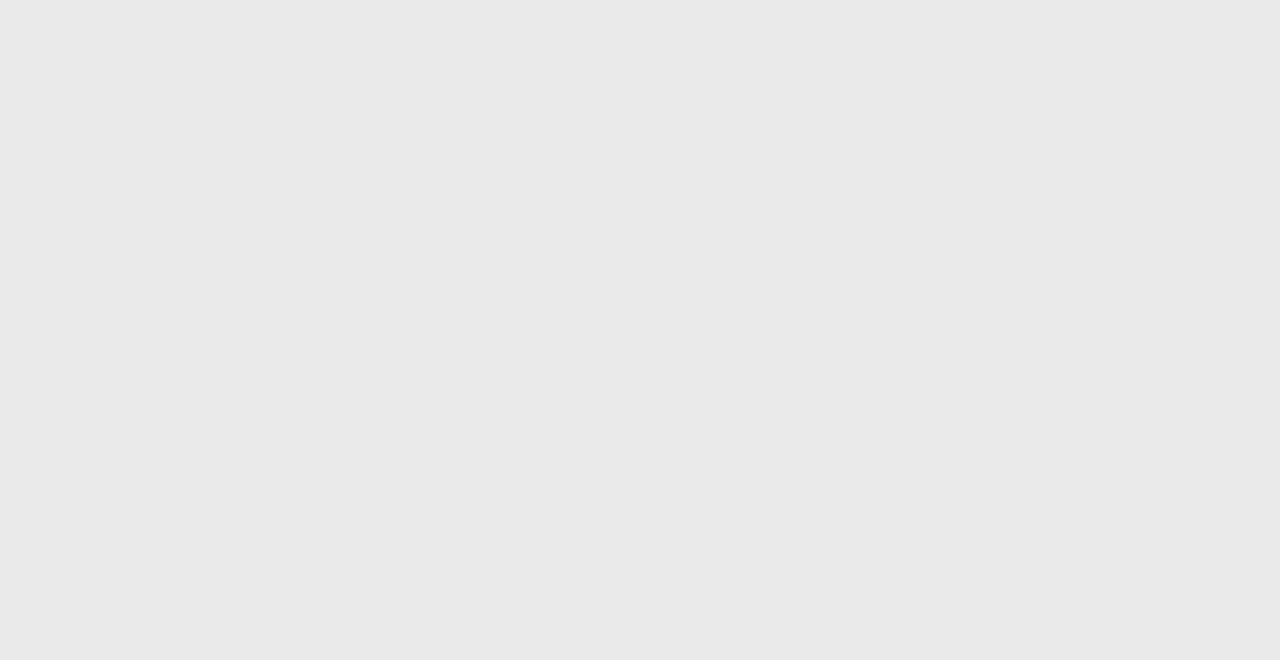How many articles are listed on the page?
Answer the question with just one word or phrase using the image.

5